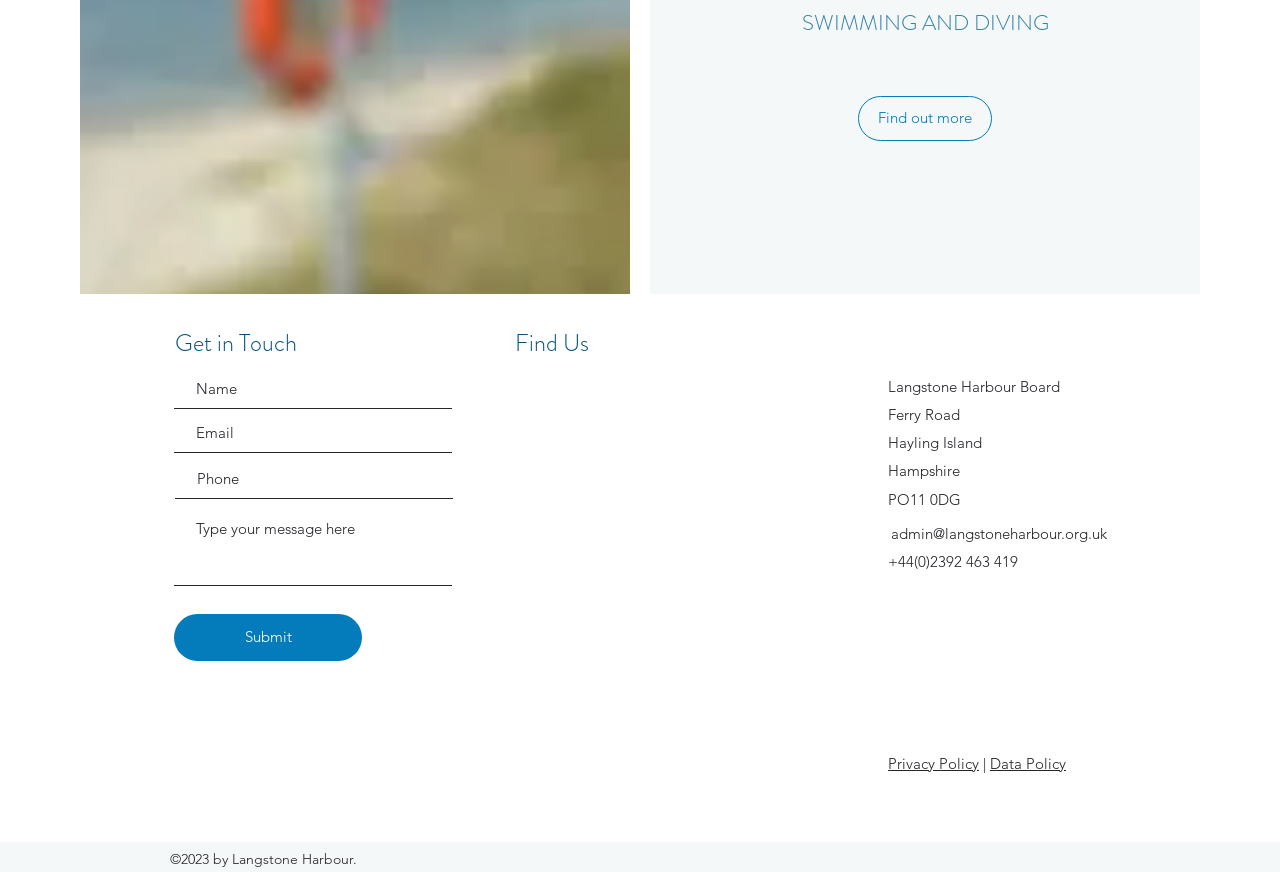Answer the question below using just one word or a short phrase: 
What is the postal code of the harbour board's address?

PO11 0DG